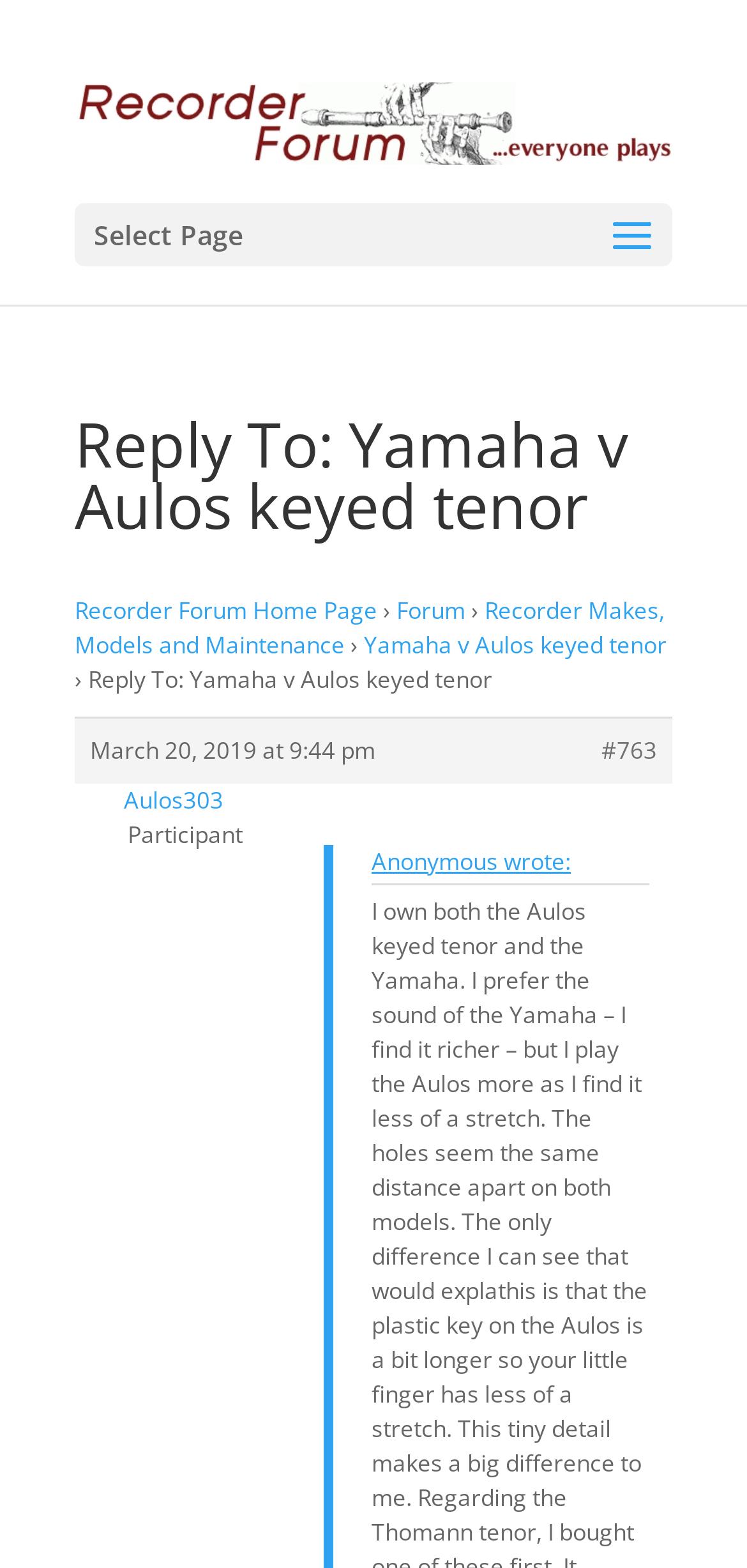Based on the image, give a detailed response to the question: What is the title of the current page?

The title of the current page is 'Recorder Forum' which is indicated by the link element with text 'Recorder Forum' at the top of the page.